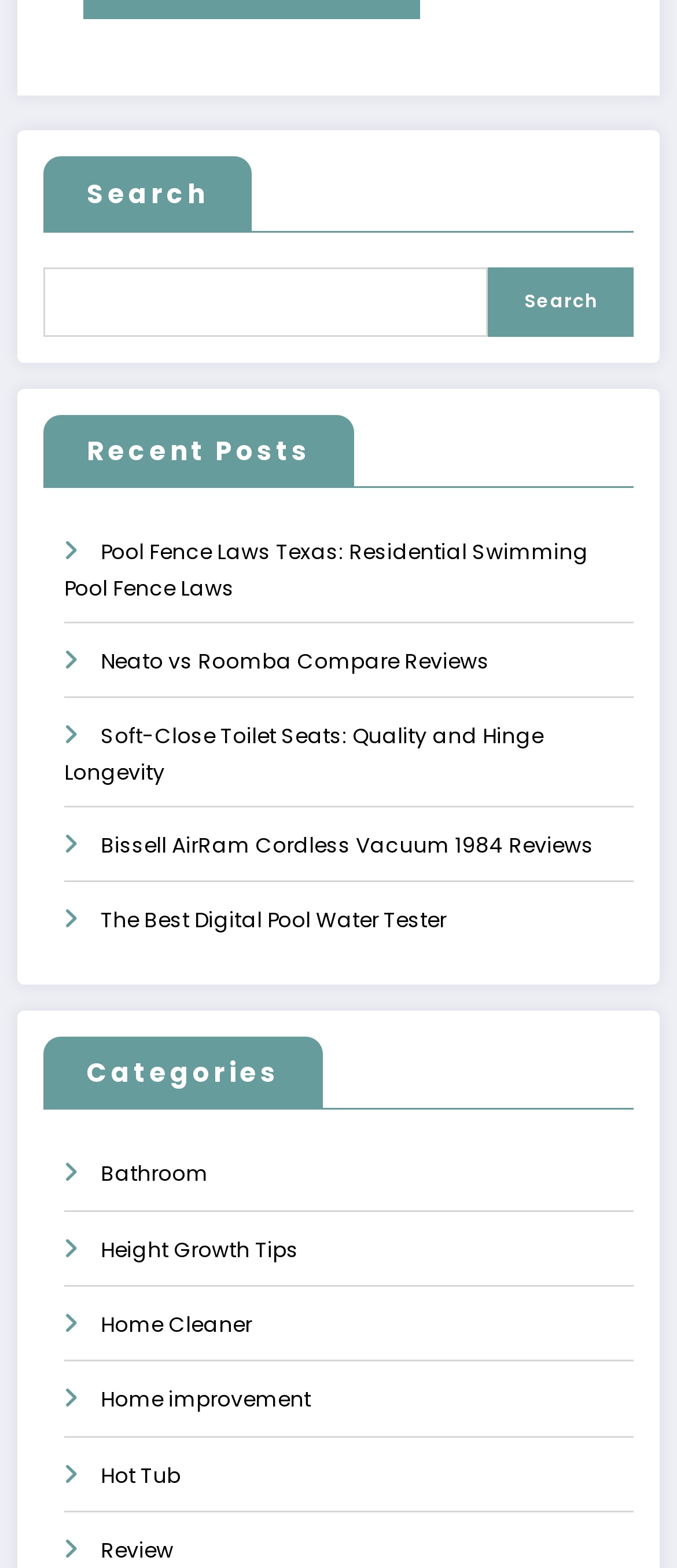Given the element description "parent_node: Search name="s"" in the screenshot, predict the bounding box coordinates of that UI element.

[0.064, 0.171, 0.721, 0.215]